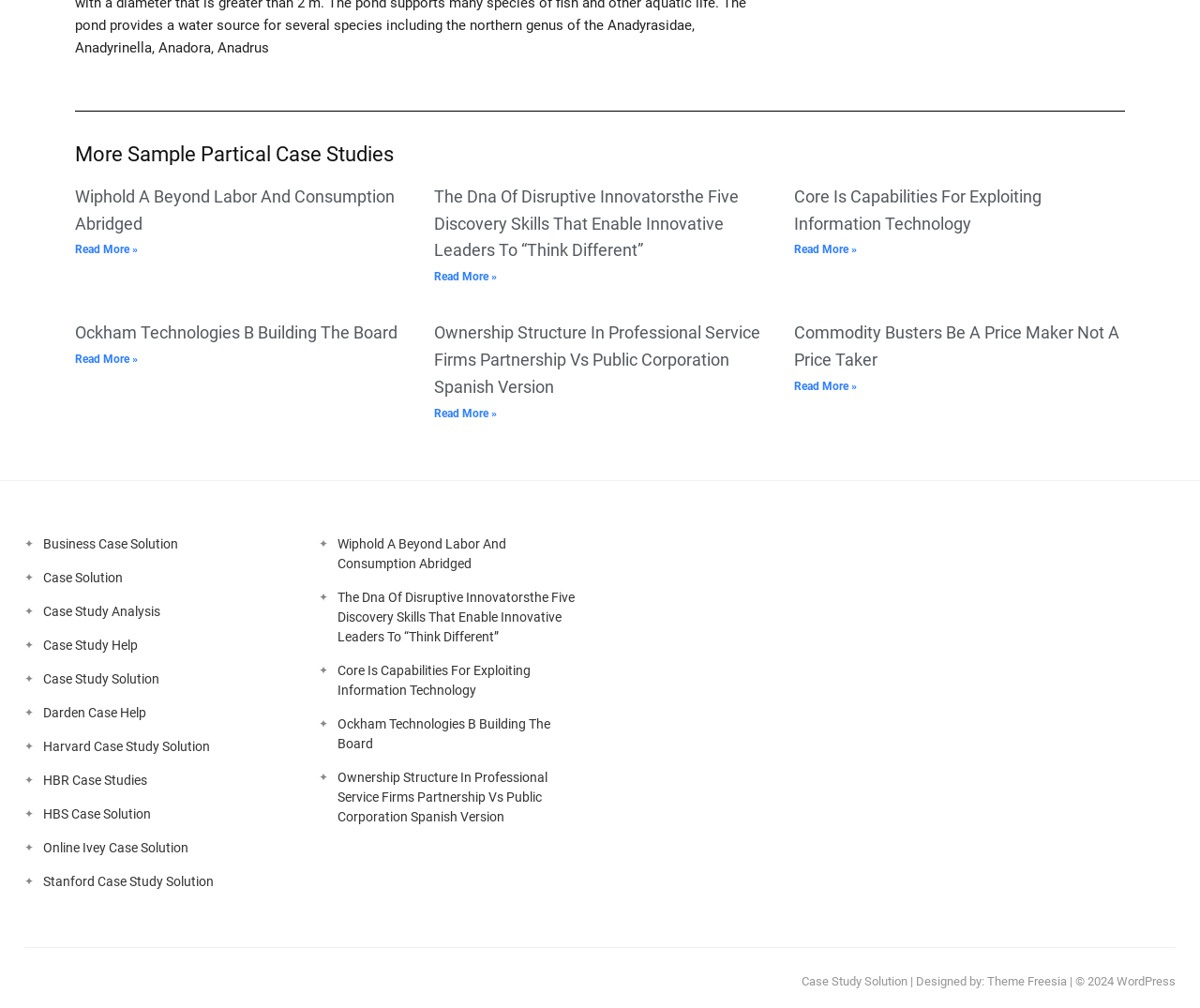Determine the bounding box coordinates of the region that needs to be clicked to achieve the task: "Read more about Wiphold A Beyond Labor And Consumption Abridged".

[0.062, 0.241, 0.115, 0.254]